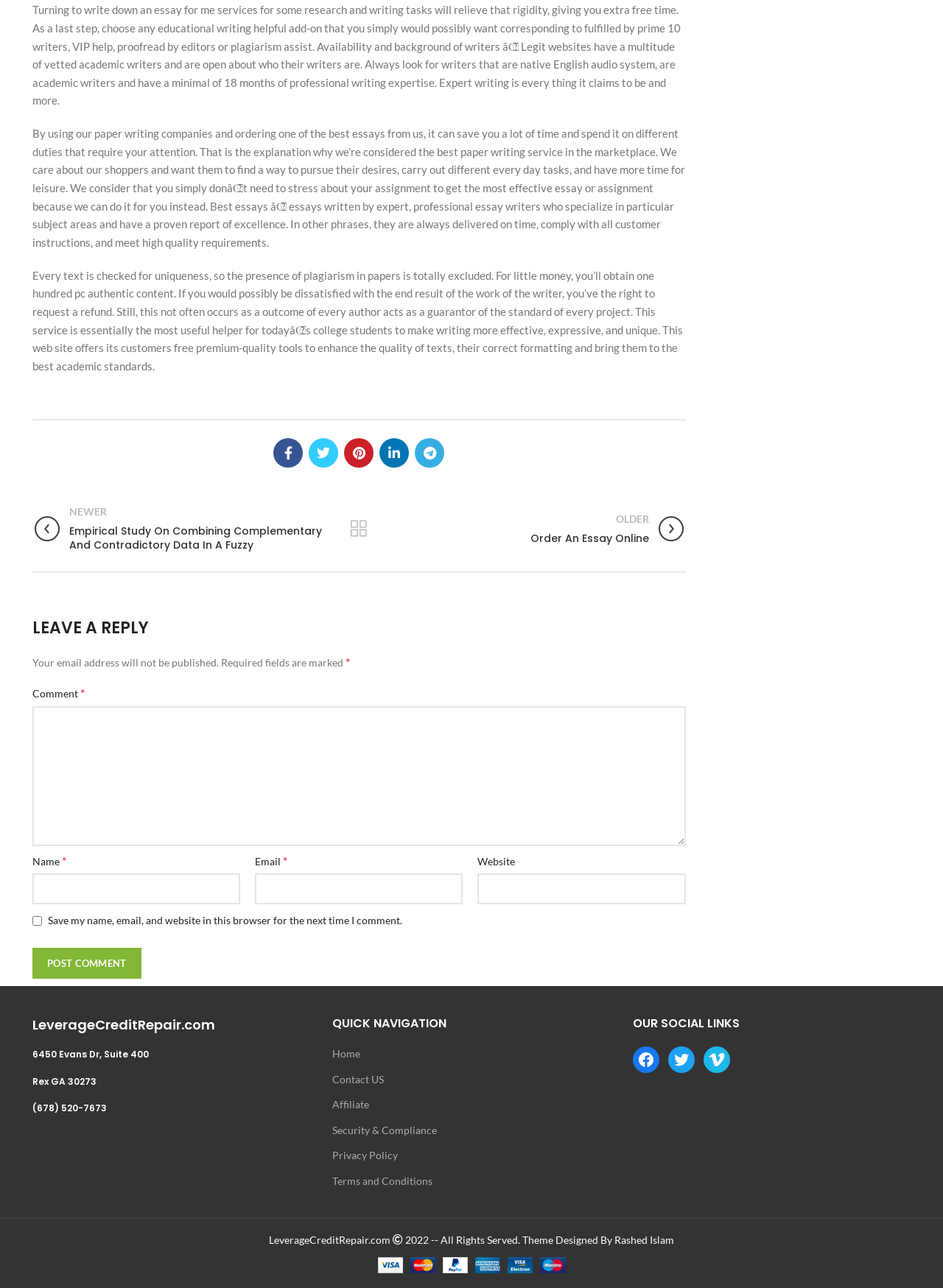Identify the bounding box coordinates for the region of the element that should be clicked to carry out the instruction: "Click the Home link". The bounding box coordinates should be four float numbers between 0 and 1, i.e., [left, top, right, bottom].

[0.353, 0.813, 0.382, 0.823]